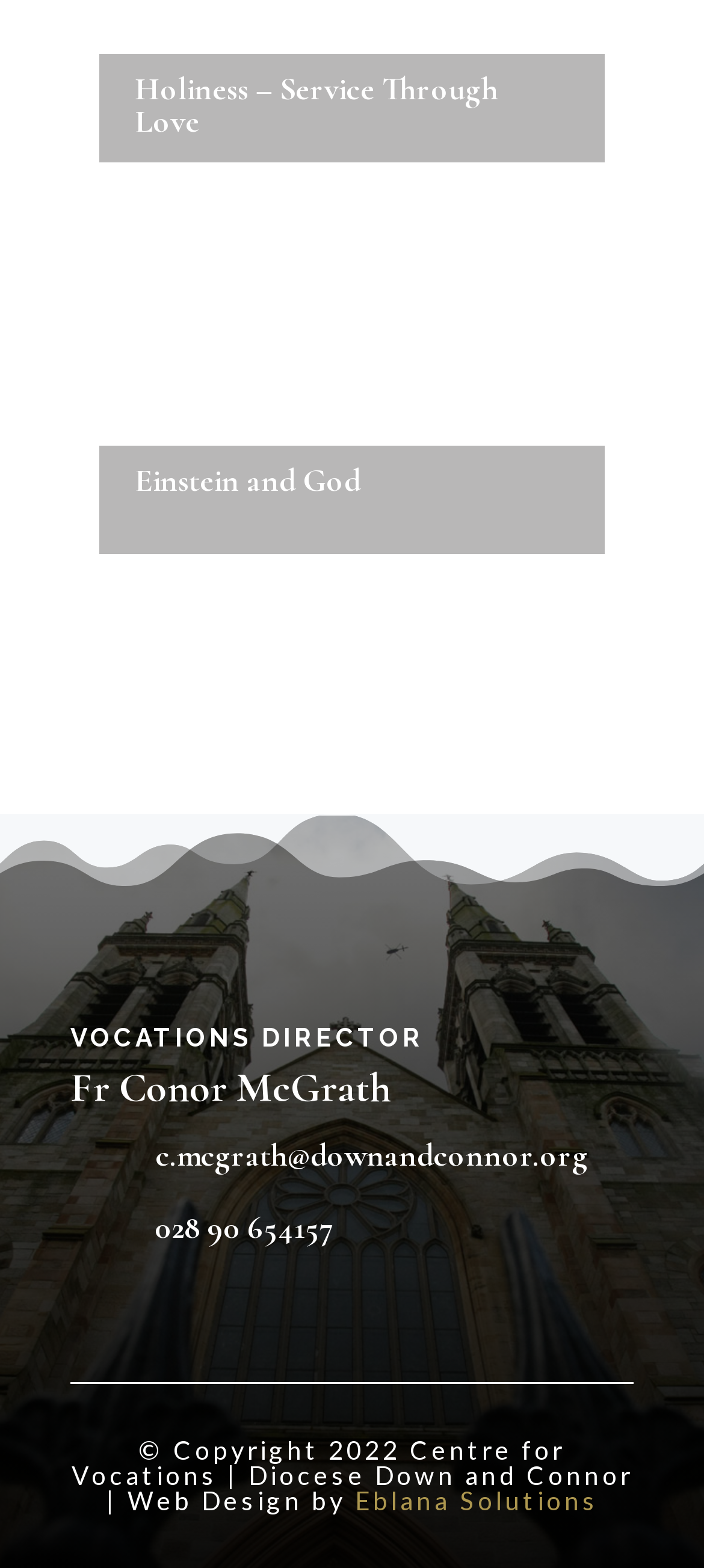Please find the bounding box coordinates for the clickable element needed to perform this instruction: "Visit Eblana Solutions website".

[0.504, 0.947, 0.85, 0.967]